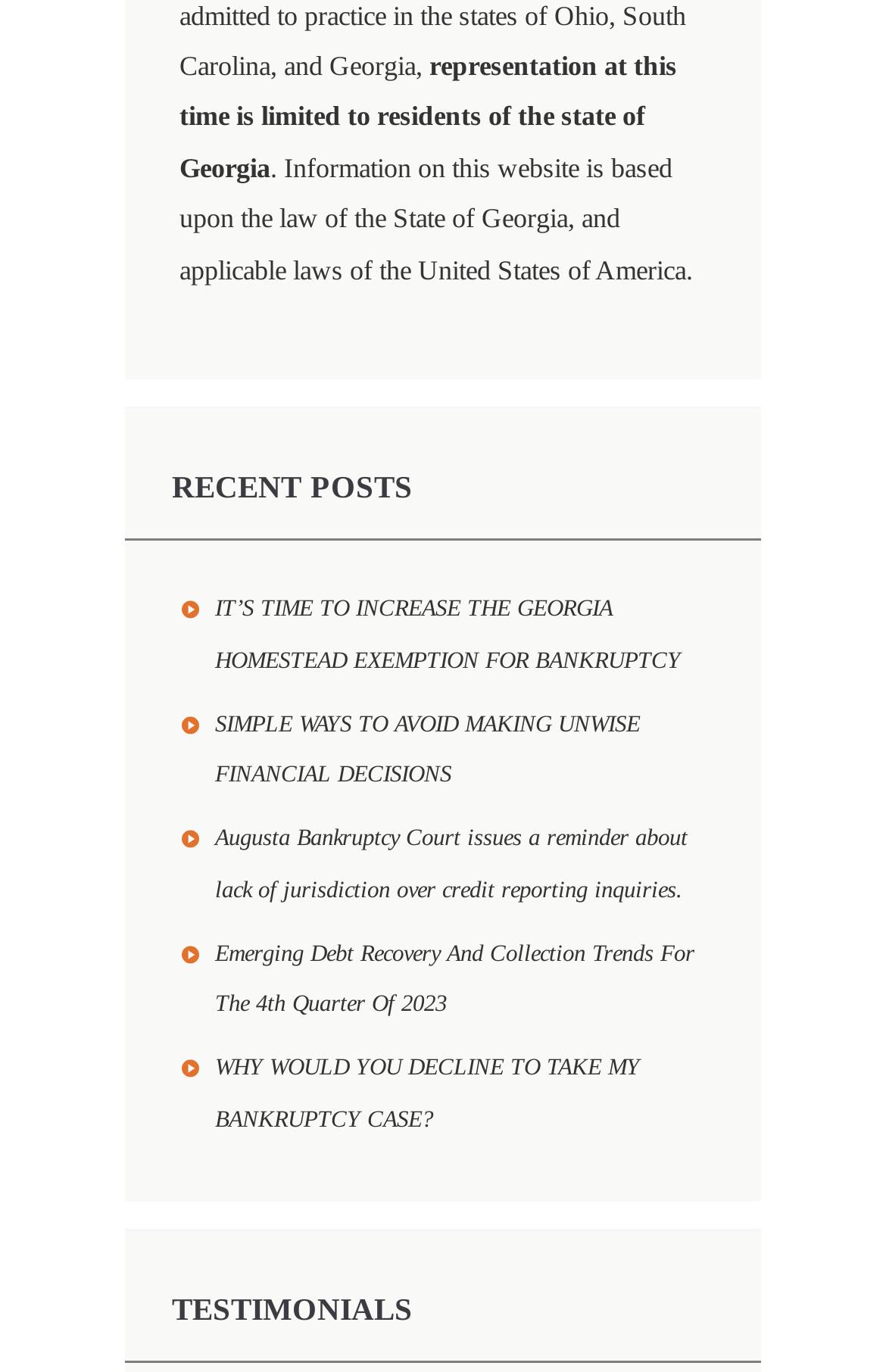Provide a brief response to the question below using one word or phrase:
What is the category of posts listed below 'RECENT POSTS'?

Bankruptcy and finance